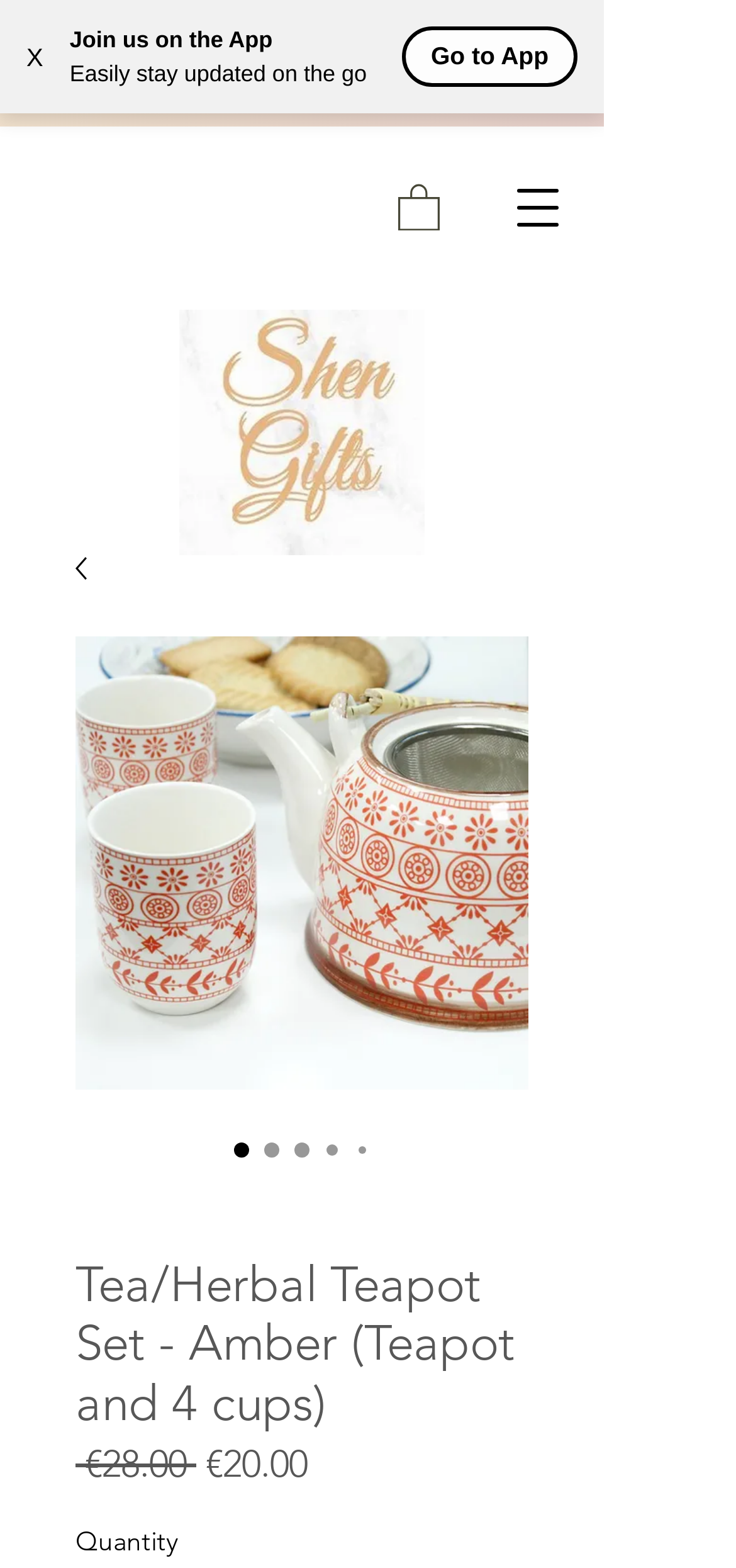Find the bounding box coordinates for the HTML element described in this sentence: "X". Provide the coordinates as four float numbers between 0 and 1, in the format [left, top, right, bottom].

[0.0, 0.01, 0.095, 0.062]